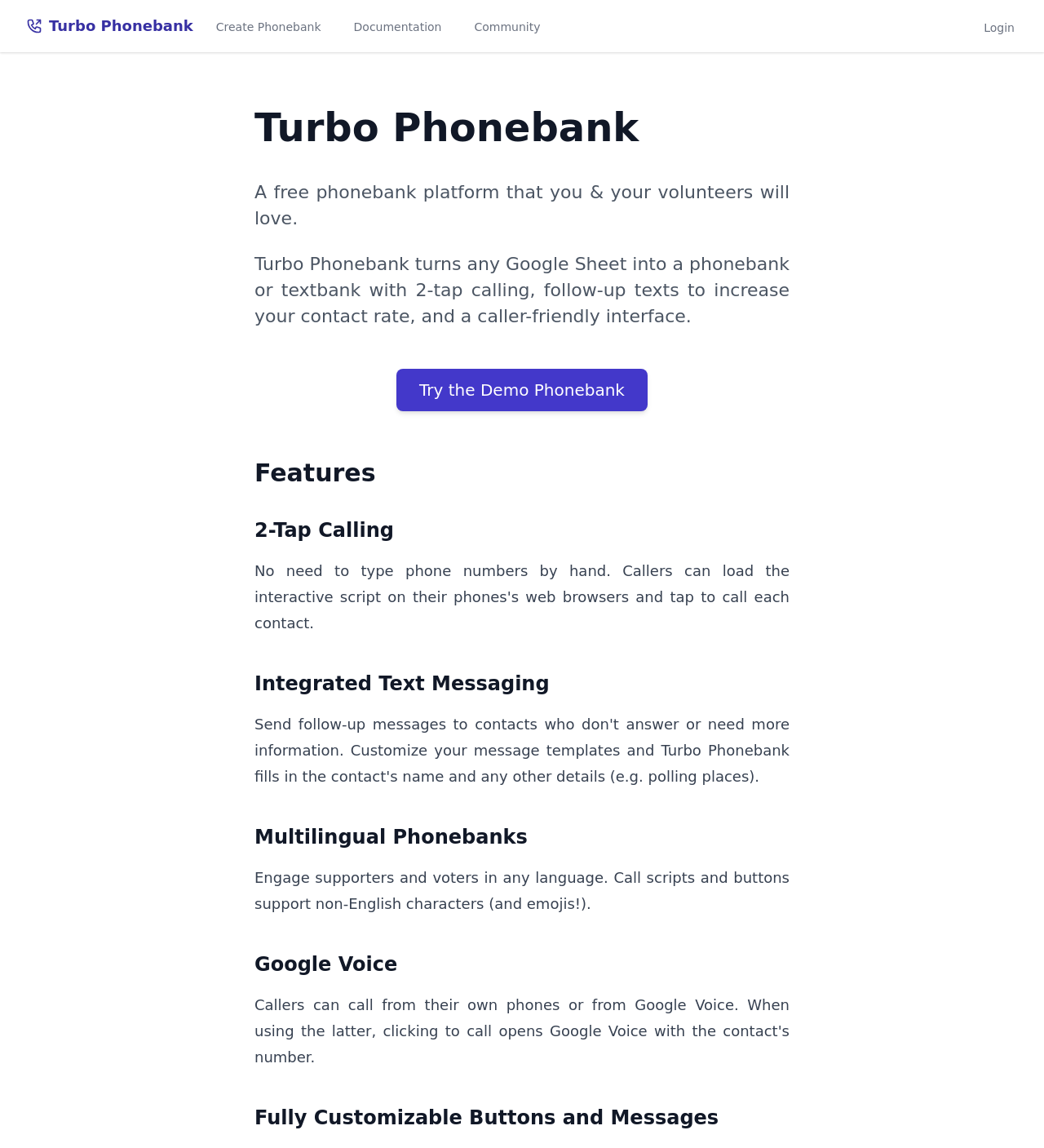Generate a detailed explanation of the webpage's features and information.

The webpage is about Turbo Phonebank, a phonebank platform that offers various features to enhance user experience. At the top left corner, there is a link to the Turbo Phonebank homepage, accompanied by a small image. Below this, there are three links: "Create Phonebank", "Documentation", and "Community", which are aligned horizontally and take up about half of the screen width.

On the top right corner, there is a "Login" link. Below this, there is a large heading that reads "Turbo Phonebank", followed by a brief description of the platform in two paragraphs. The first paragraph states that Turbo Phonebank is a free platform that users and volunteers will love, while the second paragraph explains its features, including 2-tap calling, integrated text messaging, and a caller-friendly interface.

Below the description, there is a "Try the Demo Phonebank" link. Further down, there are several headings that highlight the platform's features, including "Features", "2-Tap Calling", "Integrated Text Messaging", "Multilingual Phonebanks", "Google Voice", and "Fully Customizable Buttons and Messages". Each of these headings is accompanied by a brief description or explanation.

The "Multilingual Phonebanks" section has a longer description that explains how the platform supports non-English characters and emojis. The entire content is contained within a rectangular area that takes up about 90% of the screen height.